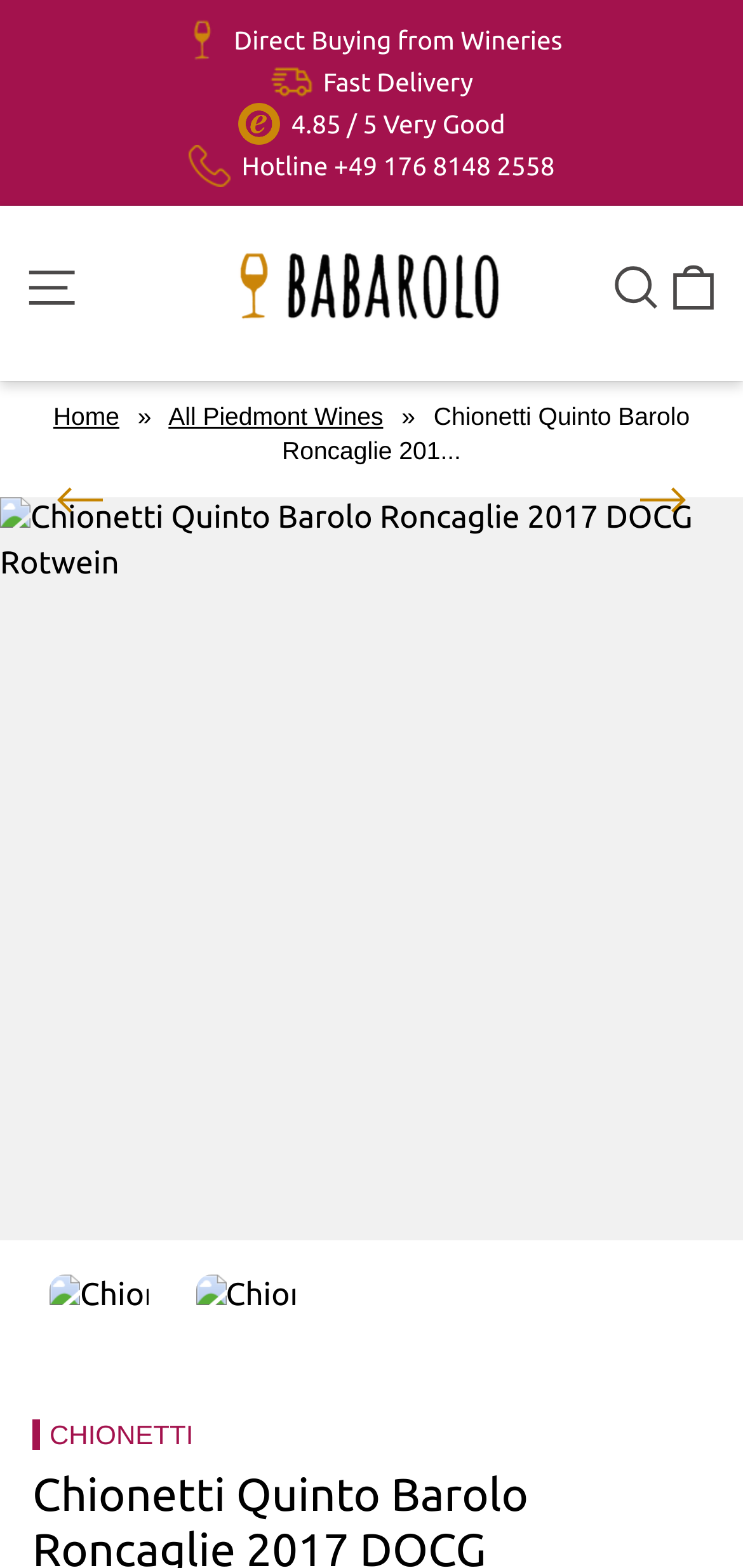Give a concise answer using one word or a phrase to the following question:
How many images are there on this page?

7